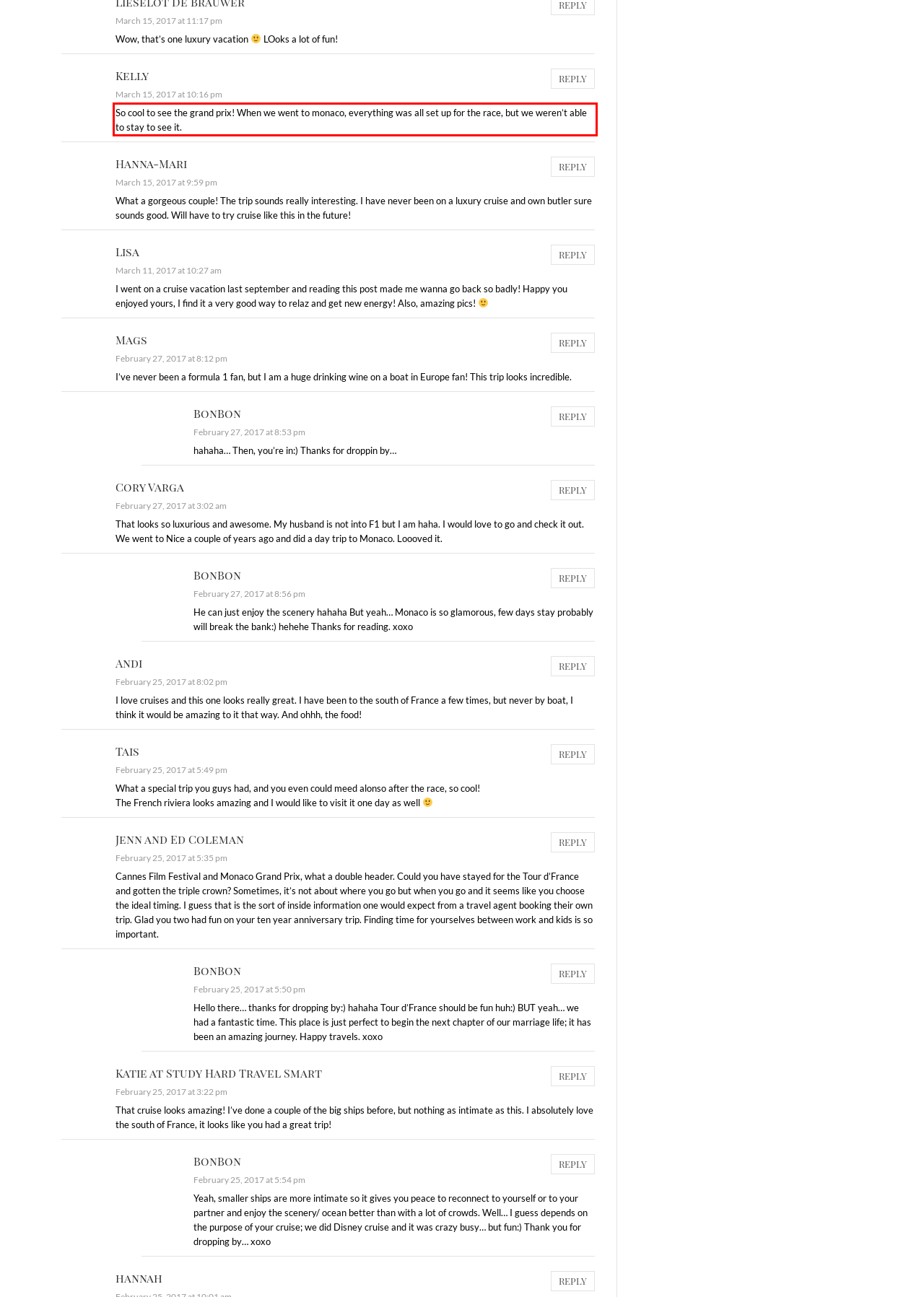View the screenshot of the webpage and identify the UI element surrounded by a red bounding box. Extract the text contained within this red bounding box.

So cool to see the grand prix! When we went to monaco, everything was all set up for the race, but we weren’t able to stay to see it.